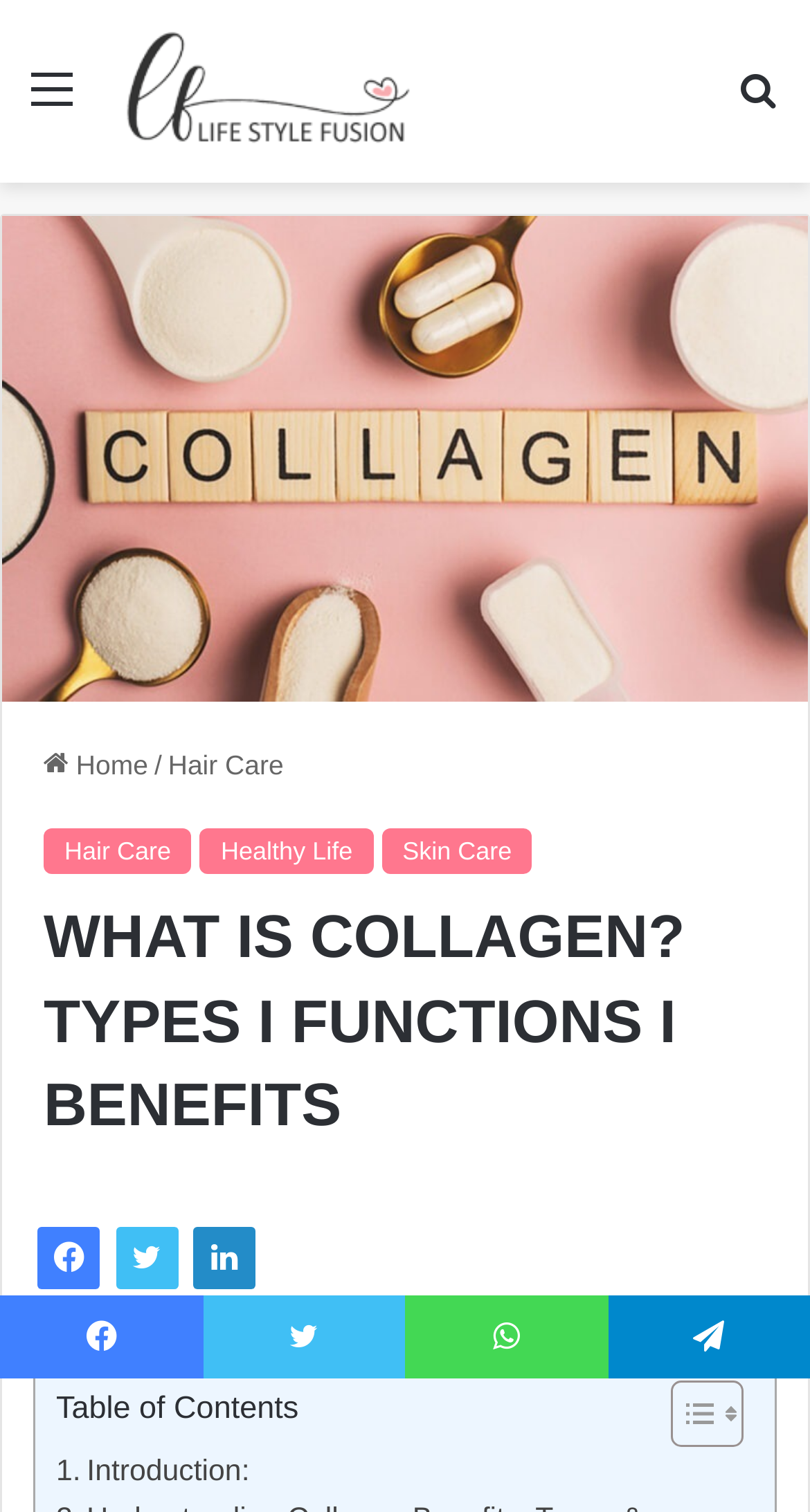Please determine the bounding box coordinates of the area that needs to be clicked to complete this task: 'Search for something'. The coordinates must be four float numbers between 0 and 1, formatted as [left, top, right, bottom].

[0.91, 0.04, 0.962, 0.102]